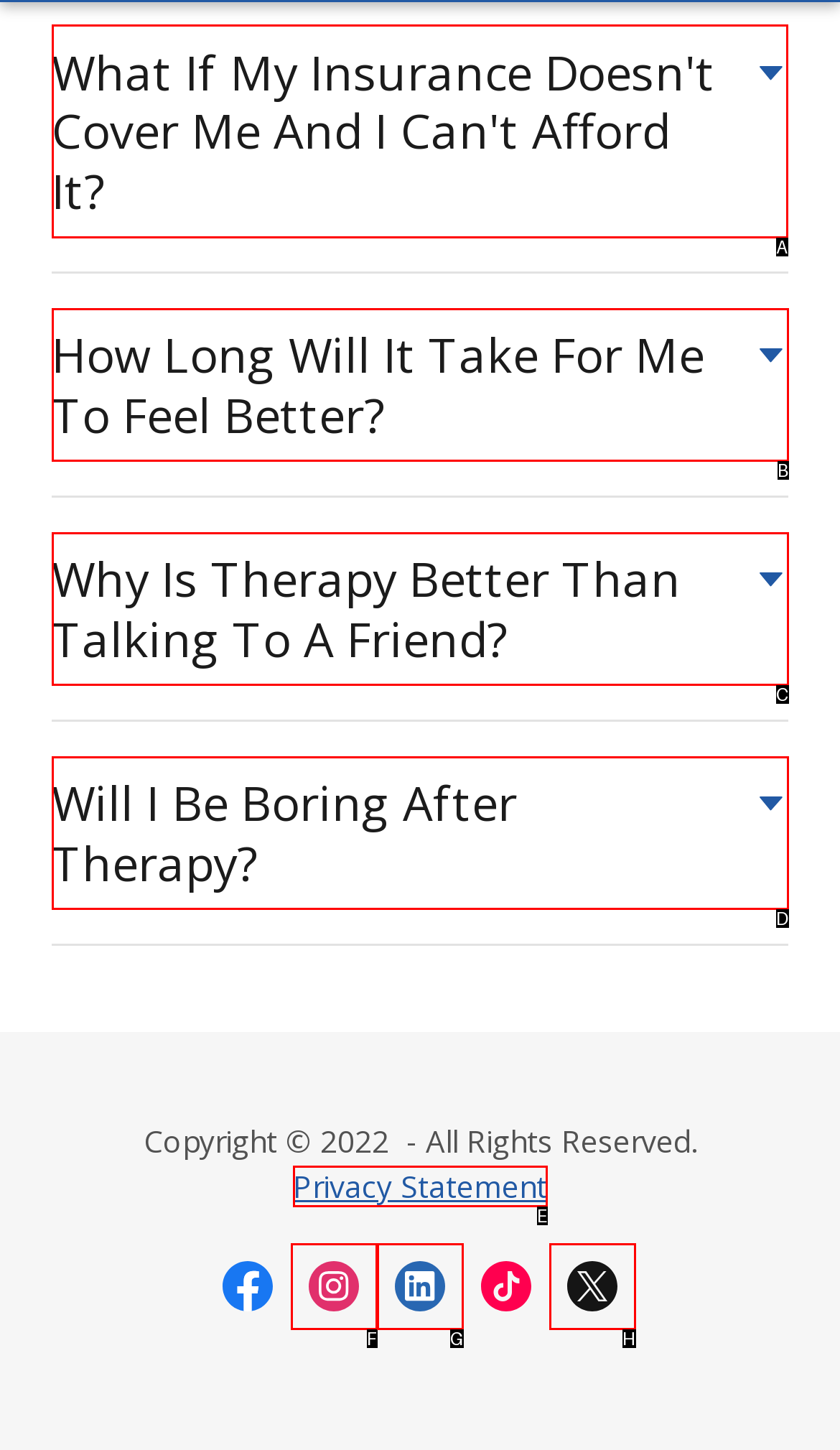Identify the correct choice to execute this task: Click on 'What If My Insurance Doesn't Cover Me And I Can't Afford It?' button
Respond with the letter corresponding to the right option from the available choices.

A